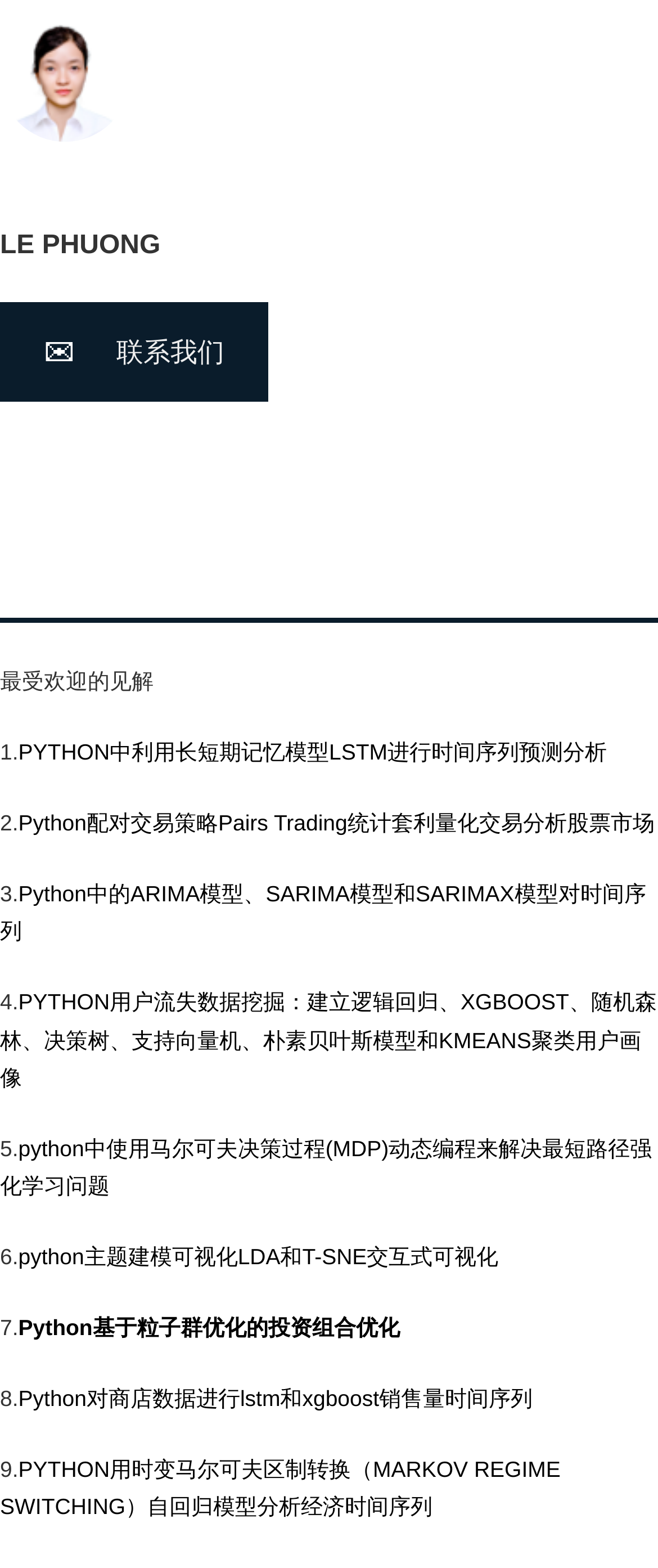Determine the bounding box coordinates for the HTML element mentioned in the following description: "Python对商店数据进行lstm和xgboost销售量时间序列". The coordinates should be a list of four floats ranging from 0 to 1, represented as [left, top, right, bottom].

[0.028, 0.884, 0.809, 0.9]